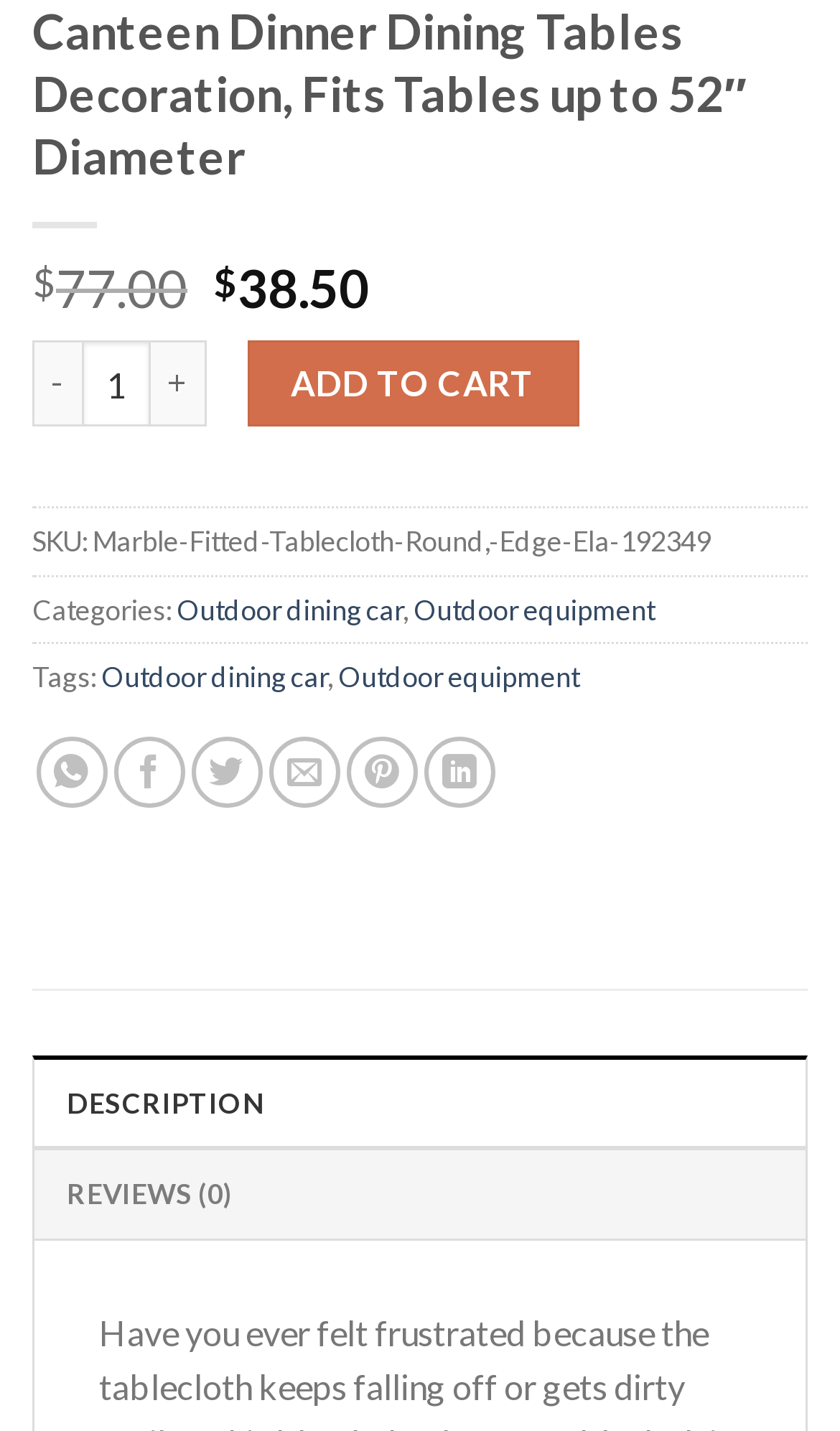What categories does this product belong to?
Provide a detailed and extensive answer to the question.

The product categories are mentioned on the webpage as 'Outdoor dining car' and 'Outdoor equipment', which indicate the type of product and its intended use.